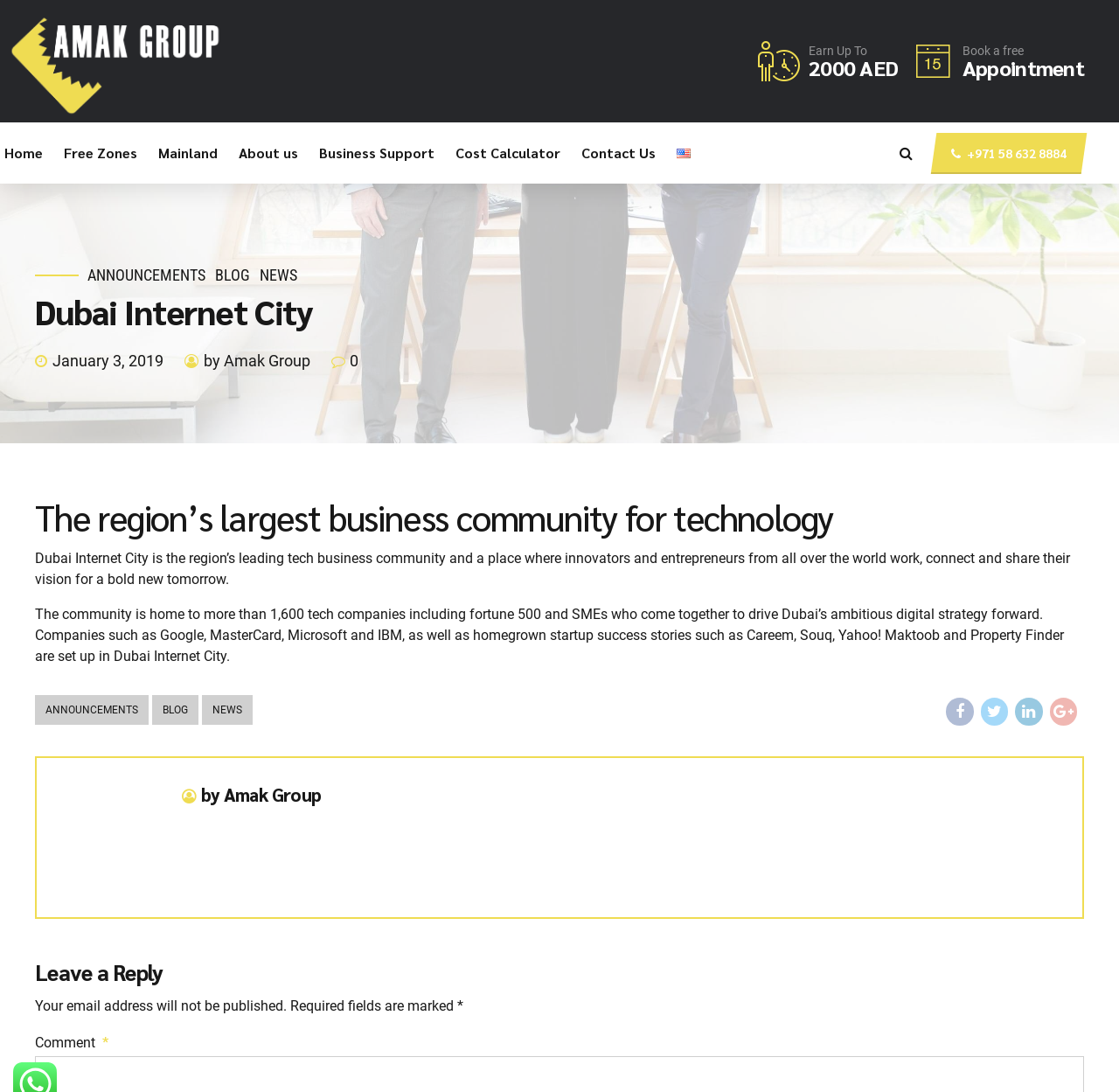Please give a concise answer to this question using a single word or phrase: 
What is the name of the business community?

Dubai Internet City